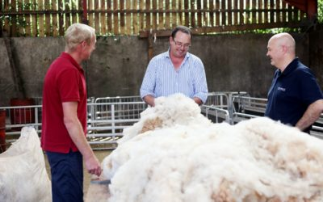Explain the details of the image you are viewing.

In this engaging scene, three men are gathered around a large pile of wool, likely discussing its quality and preparation for processing. The setting appears to be a livestock area, possibly at a agricultural show or farm, where such materials are common. The atmosphere suggests a focus on traditional wool handling practices. One man, dressed in a red polo shirt, seems to be gesturing or offering insights, while another, in a striped shirt, listens intently. The third man, wearing a navy shirt, observes with a knowing smile. This image captures a moment of collaboration and expertise within the wool industry, reflecting the passion and knowledge shared among these participants, possibly linked to the promoted feature showcasing wool-related products at a recent event.